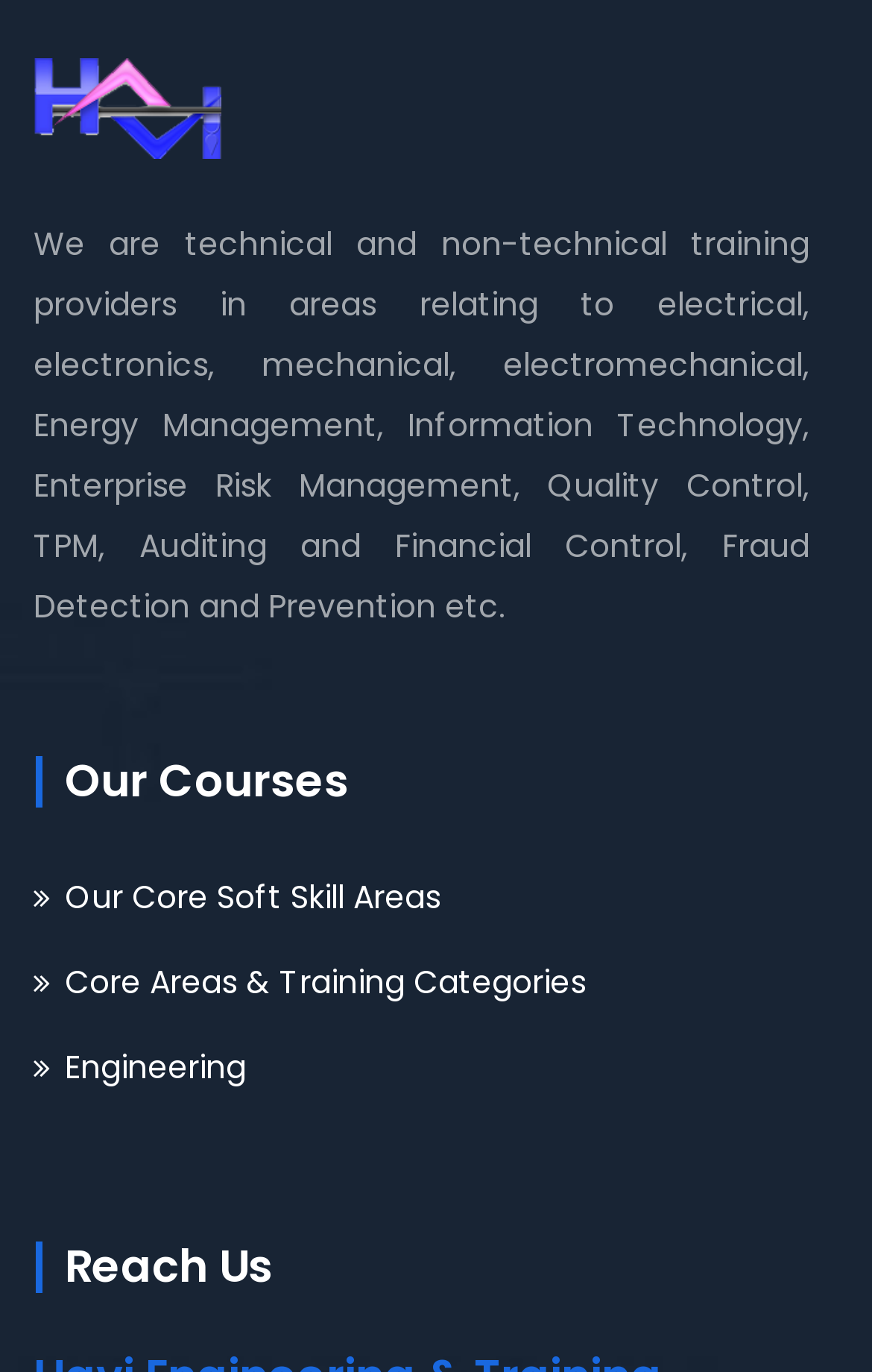Highlight the bounding box of the UI element that corresponds to this description: "Our Core Soft Skill Areas".

[0.038, 0.638, 0.505, 0.67]